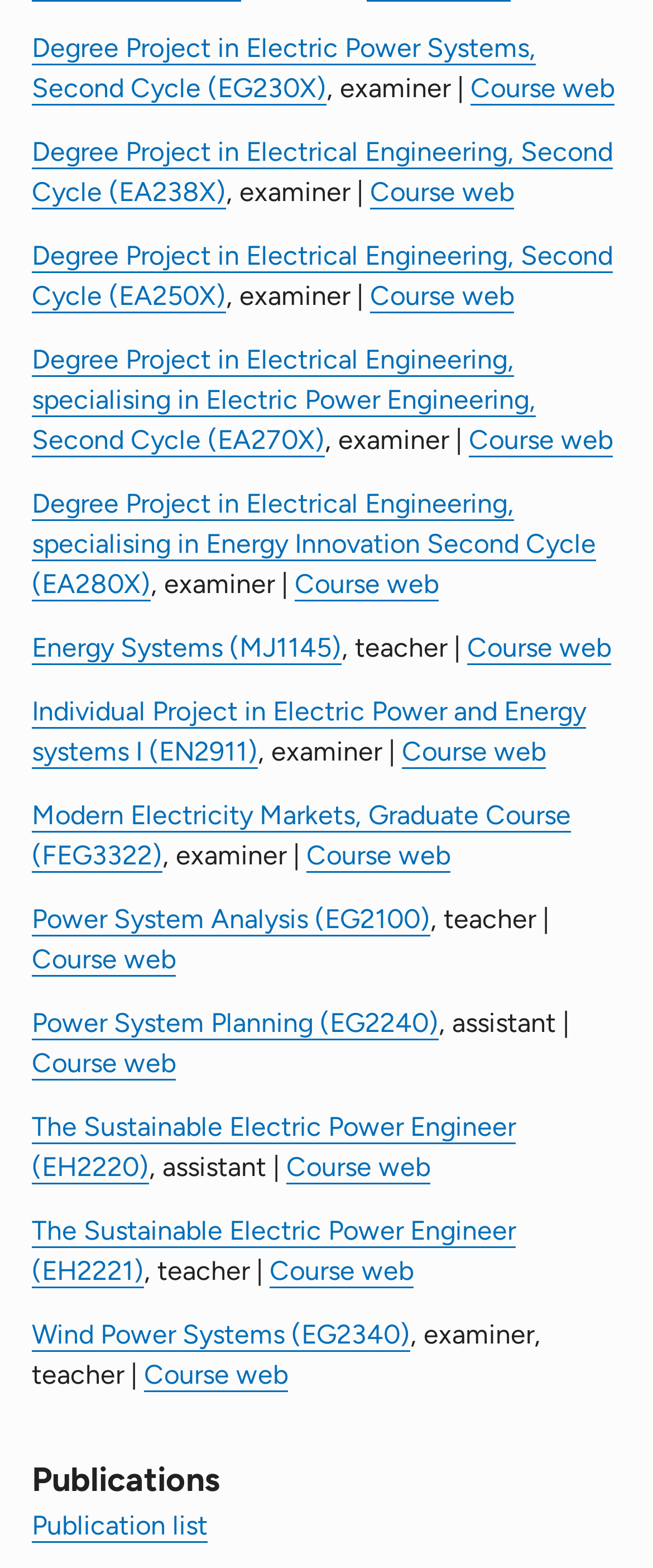Give a one-word or short phrase answer to the question: 
How many courses are listed on this webpage?

15